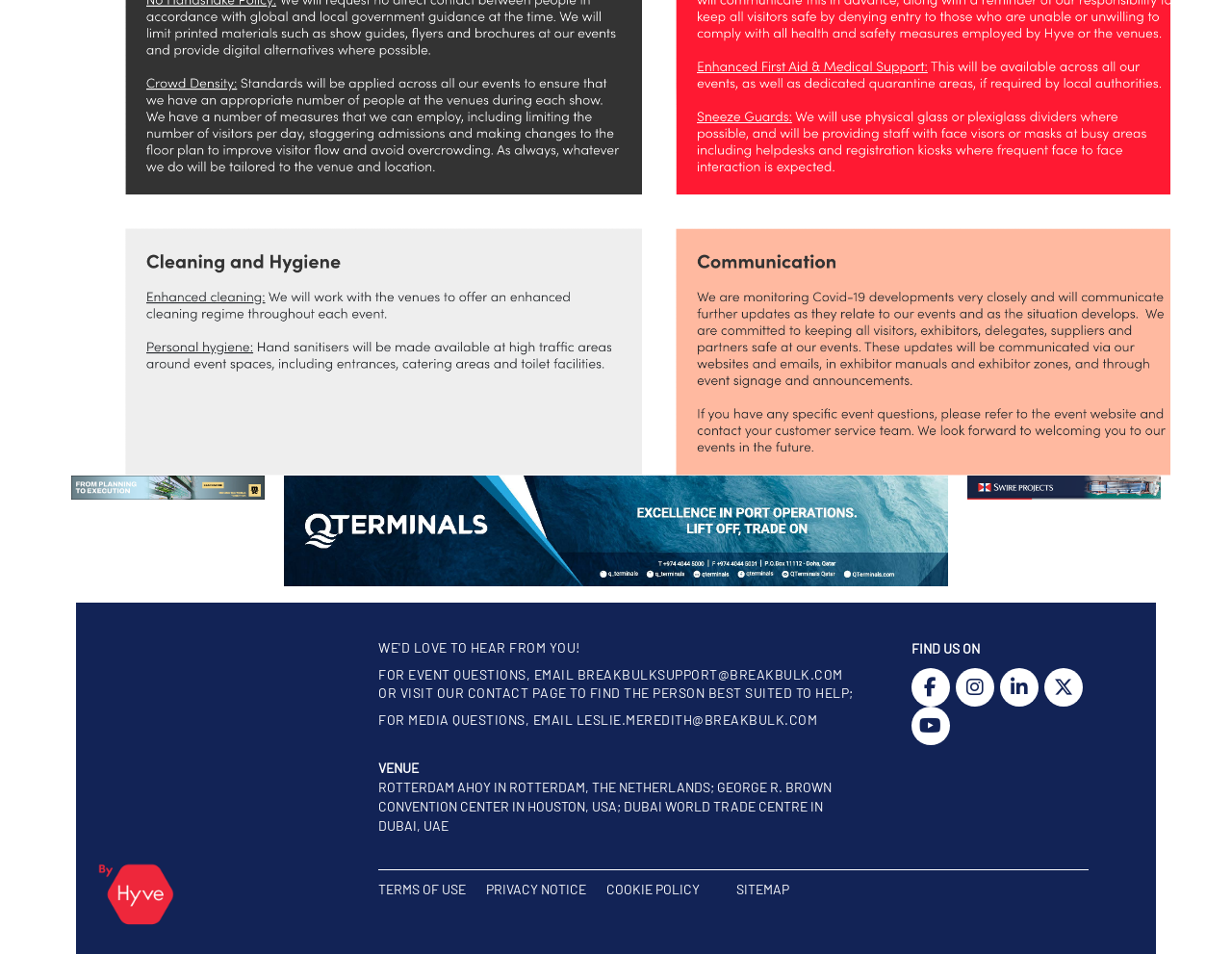Identify the bounding box for the UI element that is described as follows: "Hepatitis C Virus (HCV)".

None